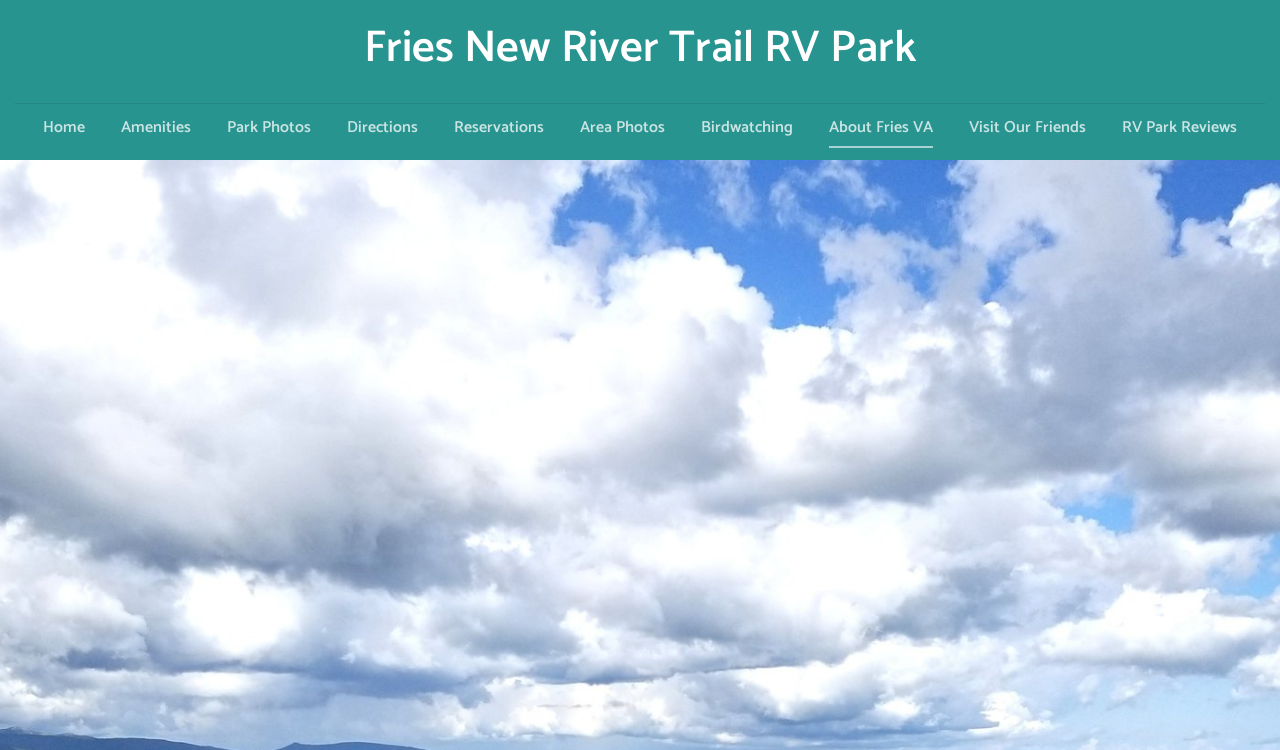Given the webpage screenshot and the description, determine the bounding box coordinates (top-left x, top-left y, bottom-right x, bottom-right y) that define the location of the UI element matching this description: Birdwatching

[0.535, 0.141, 0.632, 0.194]